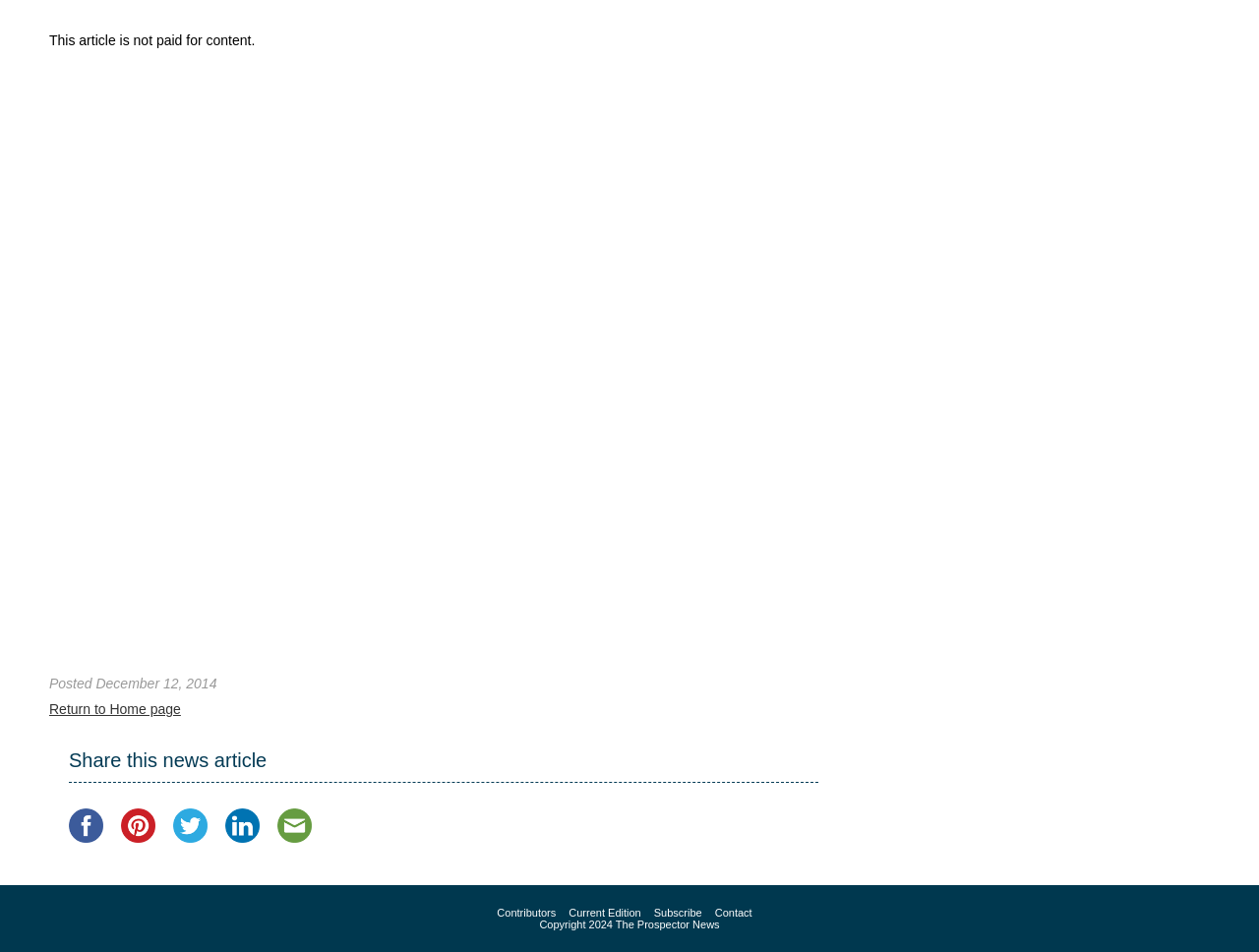Please determine the bounding box coordinates of the element to click in order to execute the following instruction: "Contact us". The coordinates should be four float numbers between 0 and 1, specified as [left, top, right, bottom].

[0.568, 0.953, 0.597, 0.965]